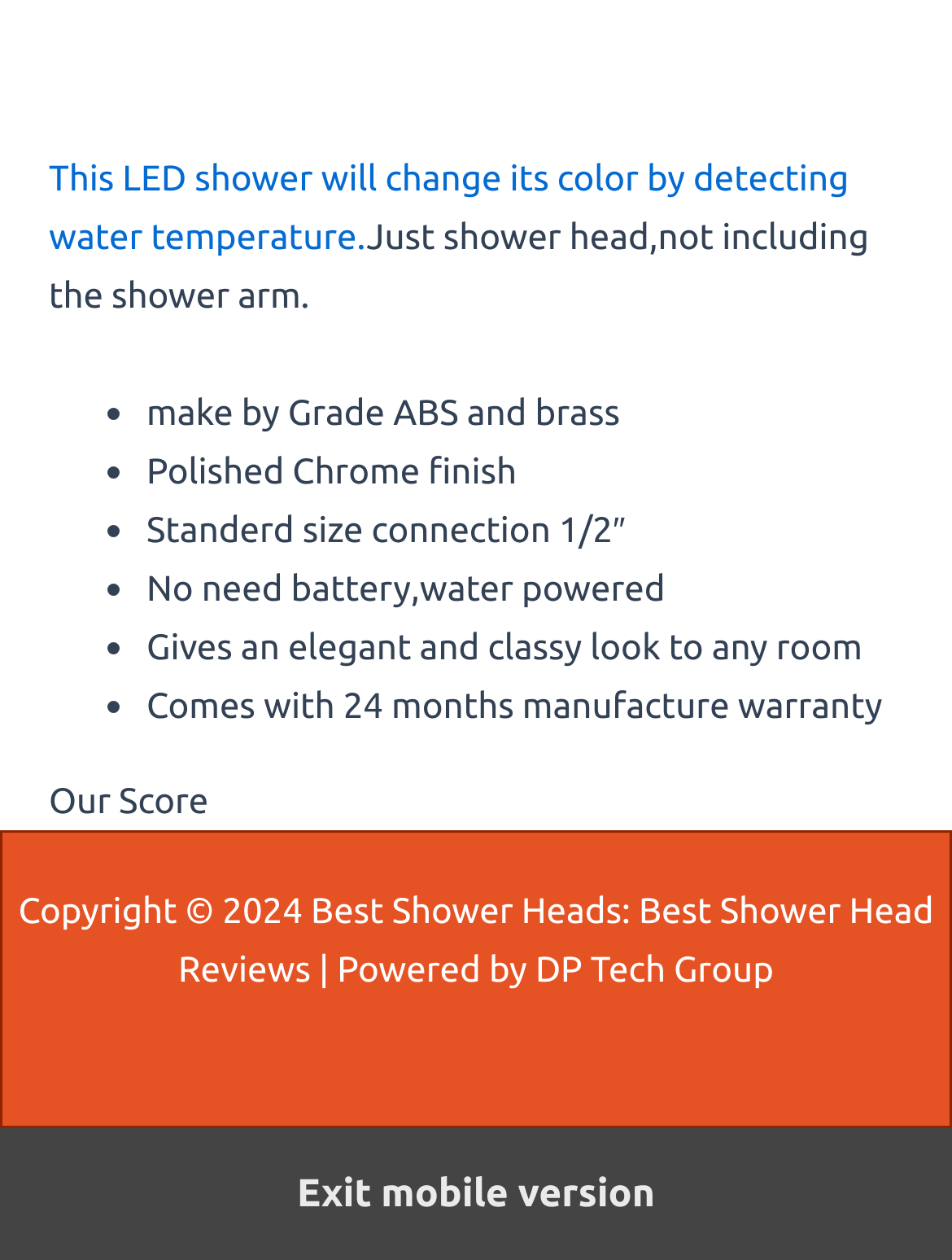Provide the bounding box for the UI element matching this description: "Exit mobile version".

[0.0, 0.895, 1.0, 0.999]